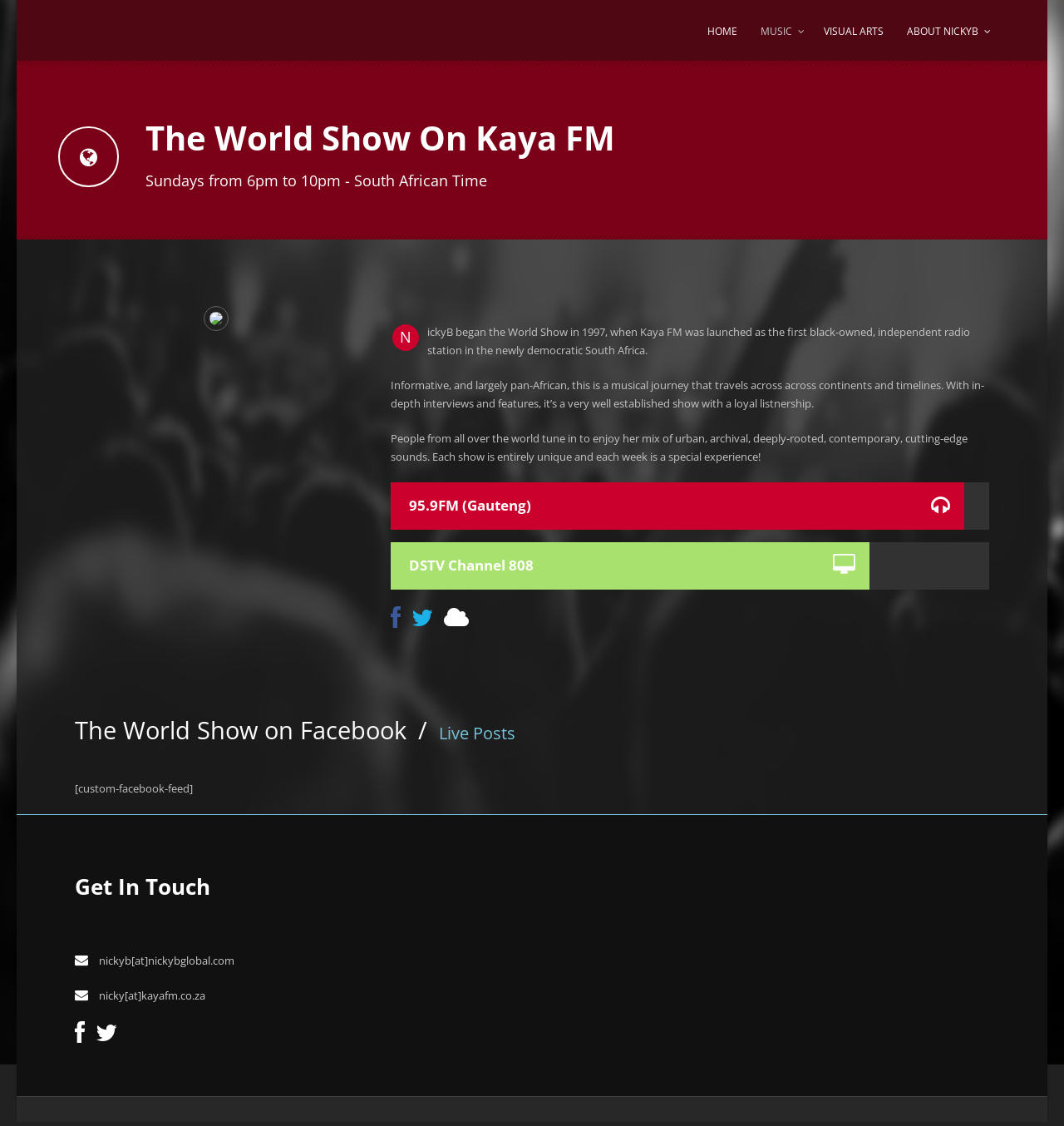Based on the image, provide a detailed response to the question:
What social media platforms are available?

I found the answer by looking at the heading element 'The World Show on Facebook' and the links with Facebook icons, which indicate that Facebook is one of the social media platforms available.